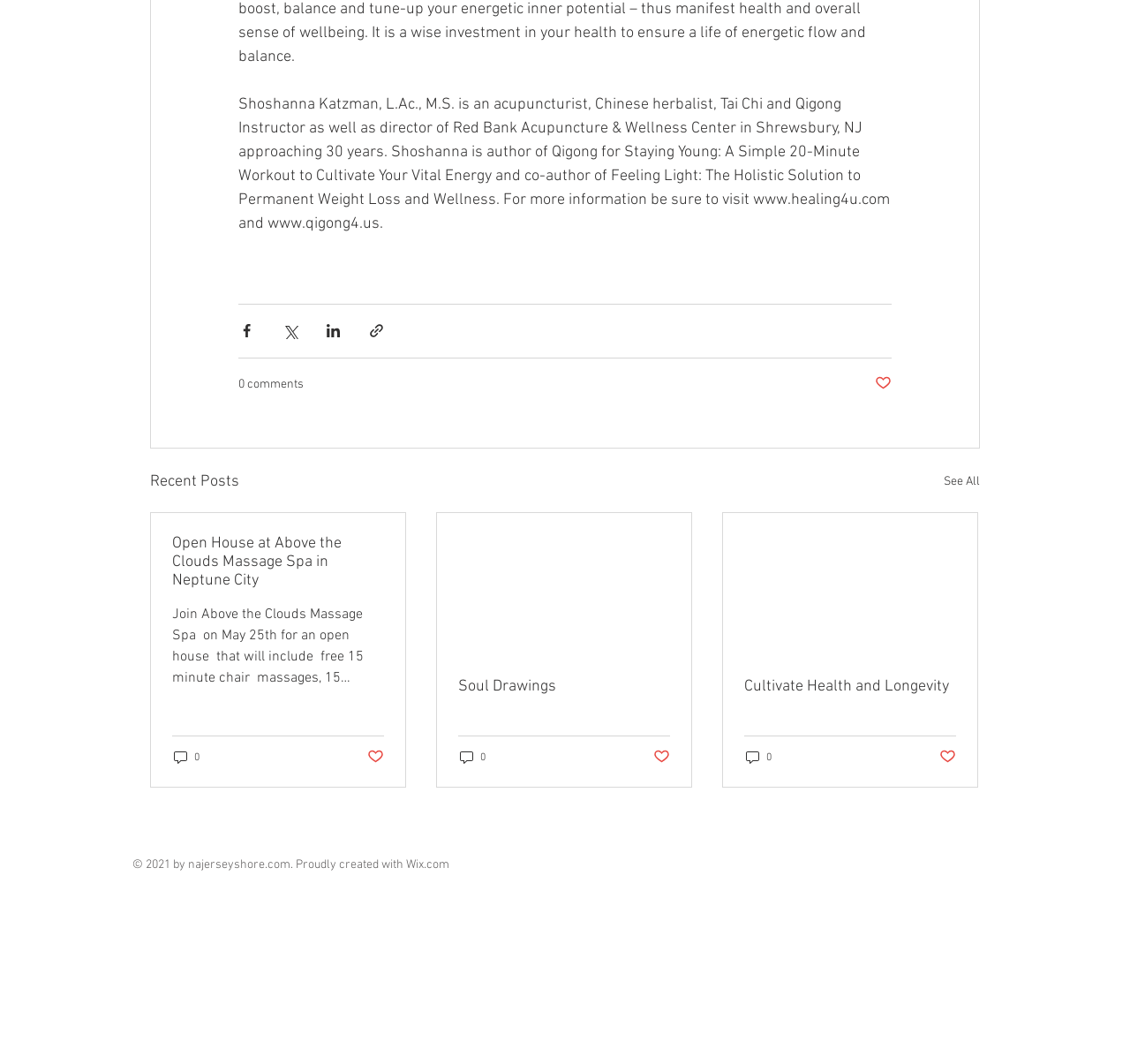What is the title of the first article?
Relying on the image, give a concise answer in one word or a brief phrase.

Open House at Above the Clouds Massage Spa in Neptune City